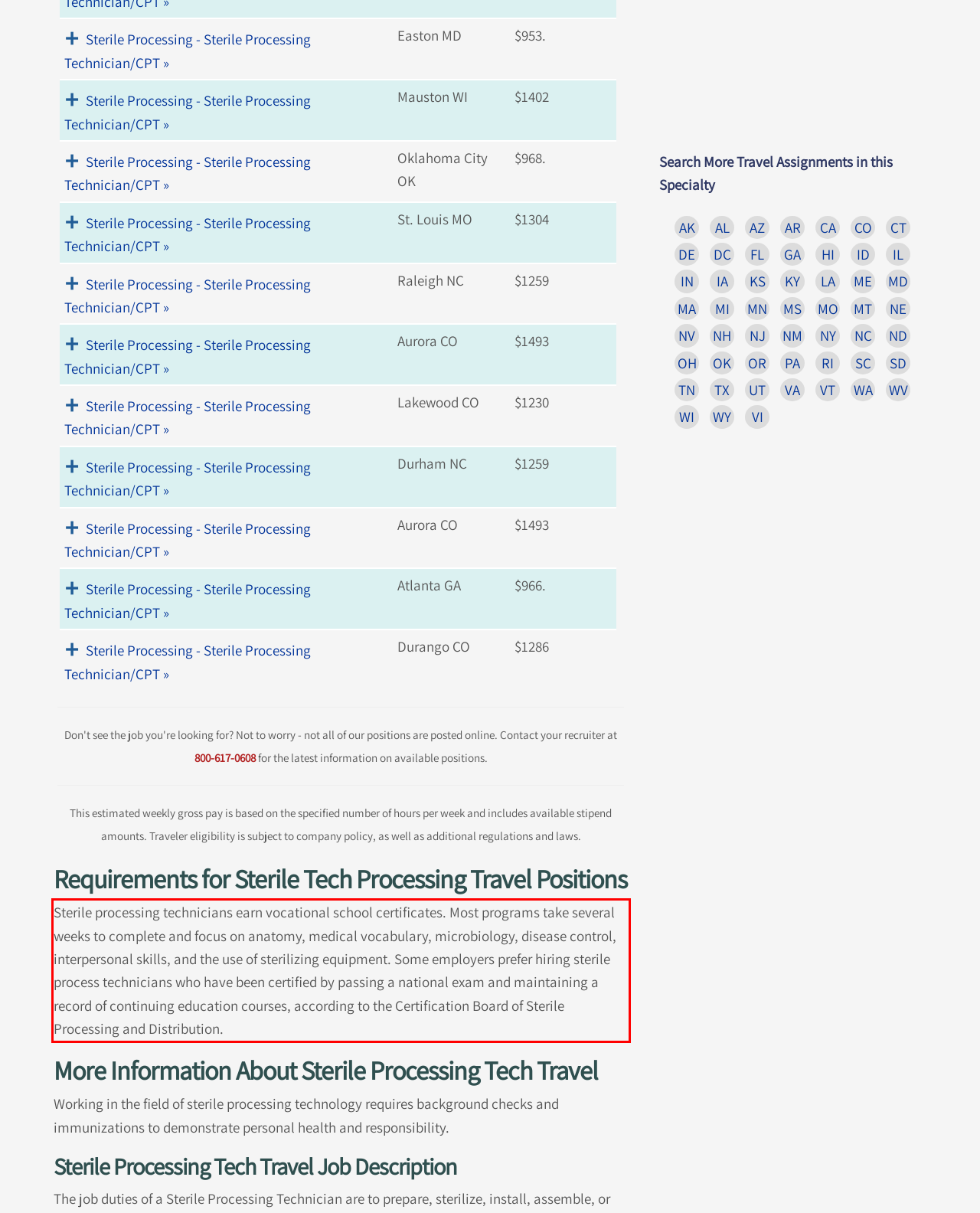Identify and extract the text within the red rectangle in the screenshot of the webpage.

Sterile processing technicians earn vocational school certificates. Most programs take several weeks to complete and focus on anatomy, medical vocabulary, microbiology, disease control, interpersonal skills, and the use of sterilizing equipment. Some employers prefer hiring sterile process technicians who have been certified by passing a national exam and maintaining a record of continuing education courses, according to the Certification Board of Sterile Processing and Distribution.